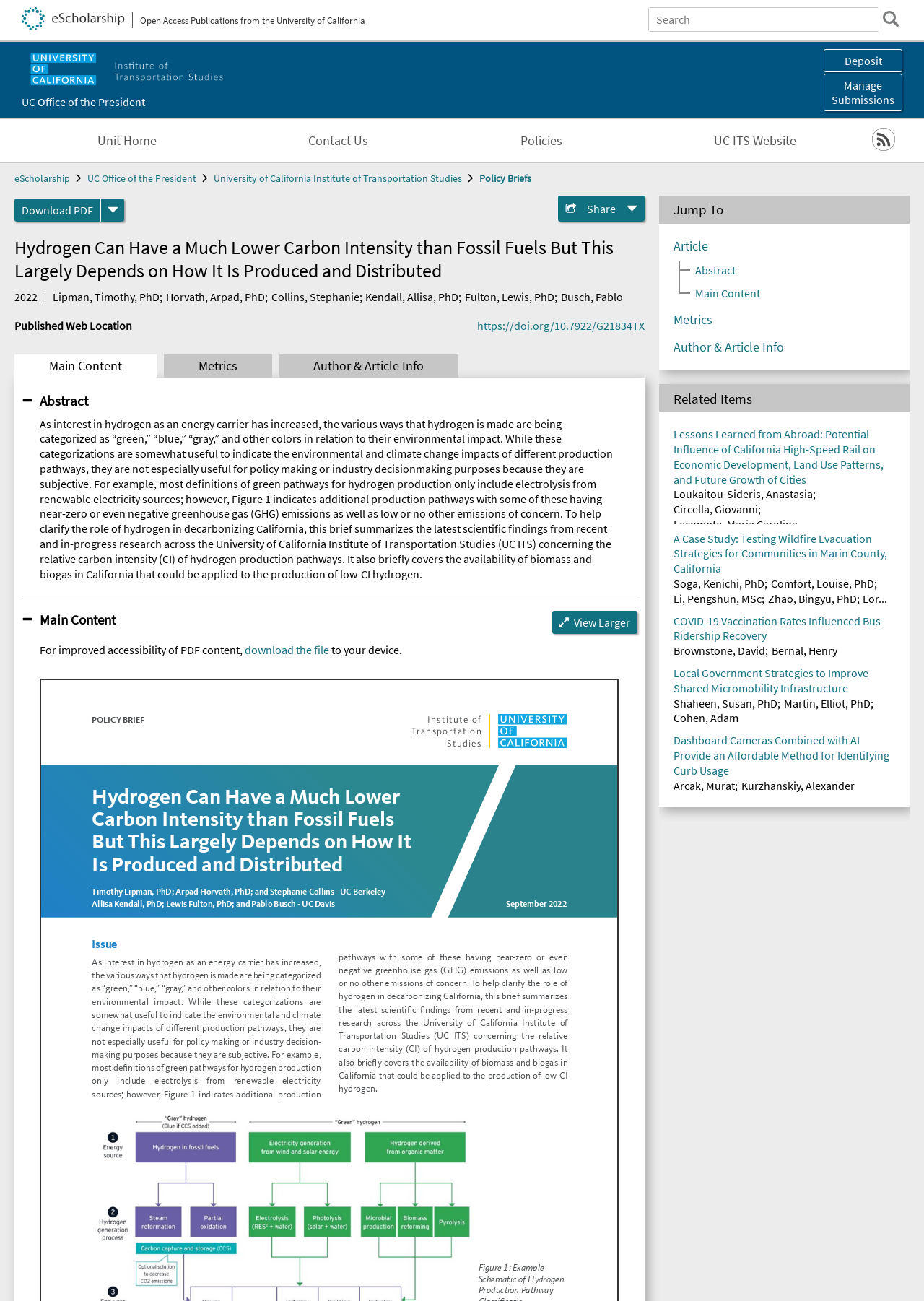Identify the primary heading of the webpage and provide its text.

University of California Institute of Transportation Studies